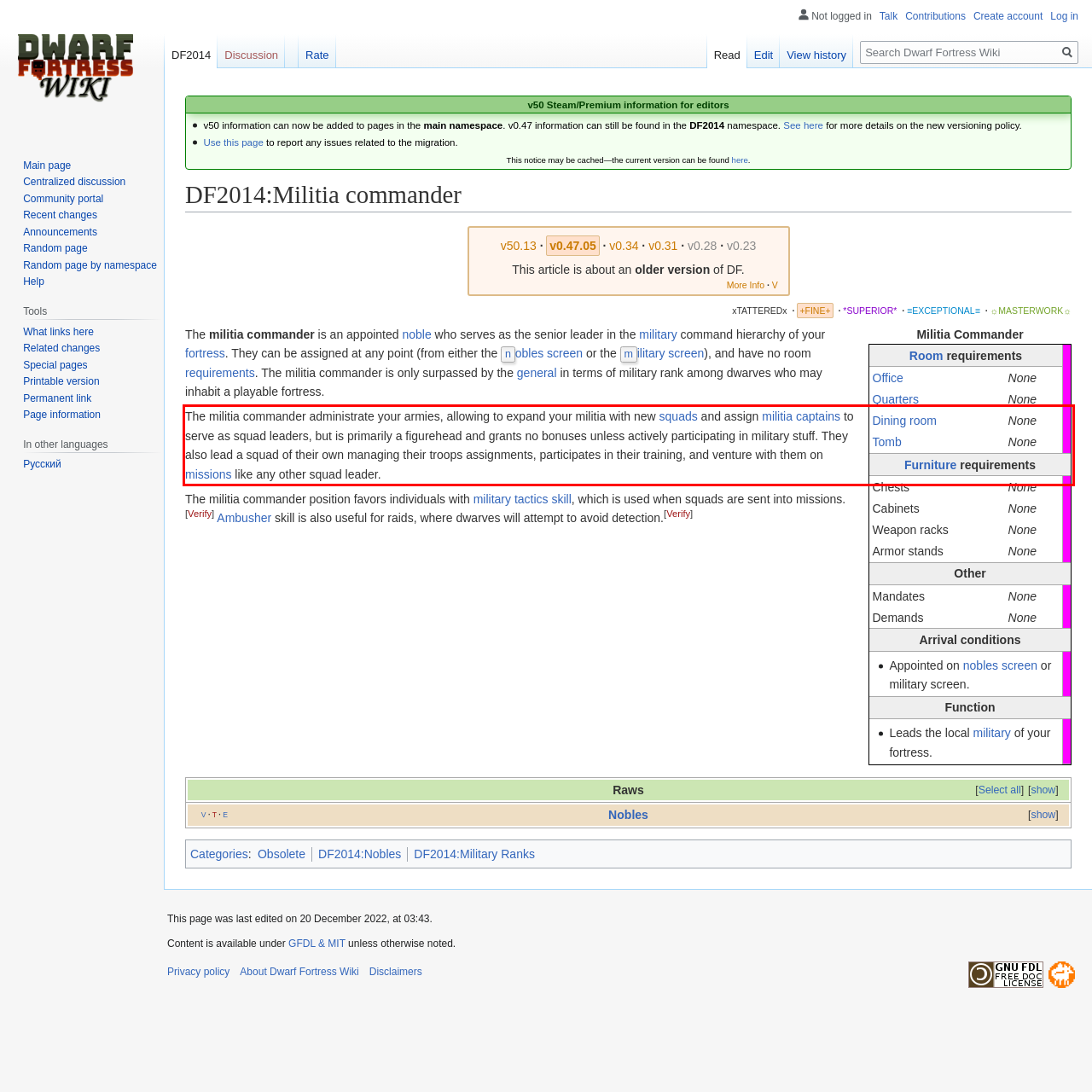Review the webpage screenshot provided, and perform OCR to extract the text from the red bounding box.

The militia commander administrate your armies, allowing to expand your militia with new squads and assign militia captains to serve as squad leaders, but is primarily a figurehead and grants no bonuses unless actively participating in military stuff. They also lead a squad of their own managing their troops assignments, participates in their training, and venture with them on missions like any other squad leader.